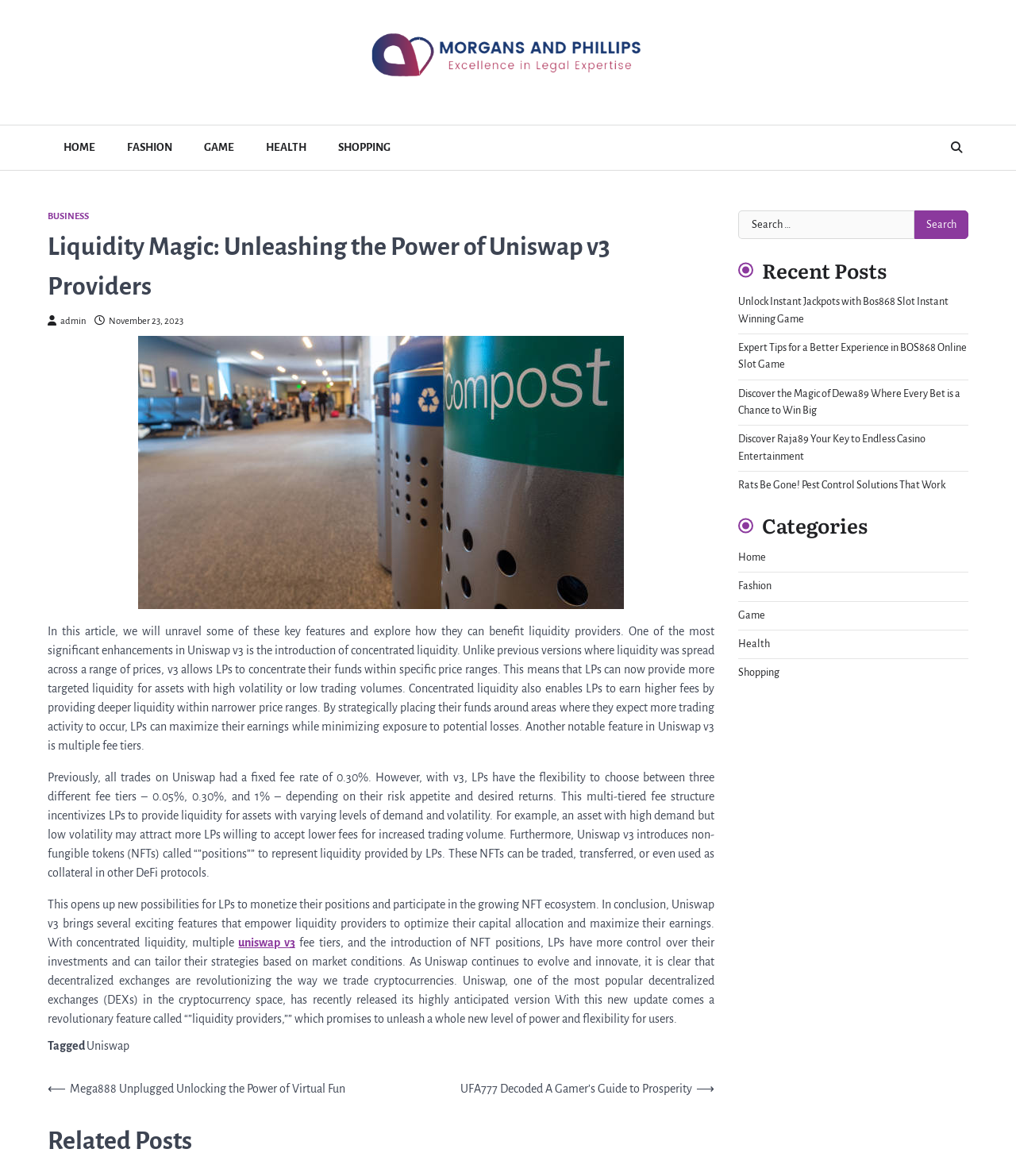Please find the bounding box coordinates of the element's region to be clicked to carry out this instruction: "View the 'Related Posts'".

[0.047, 0.957, 0.703, 0.984]